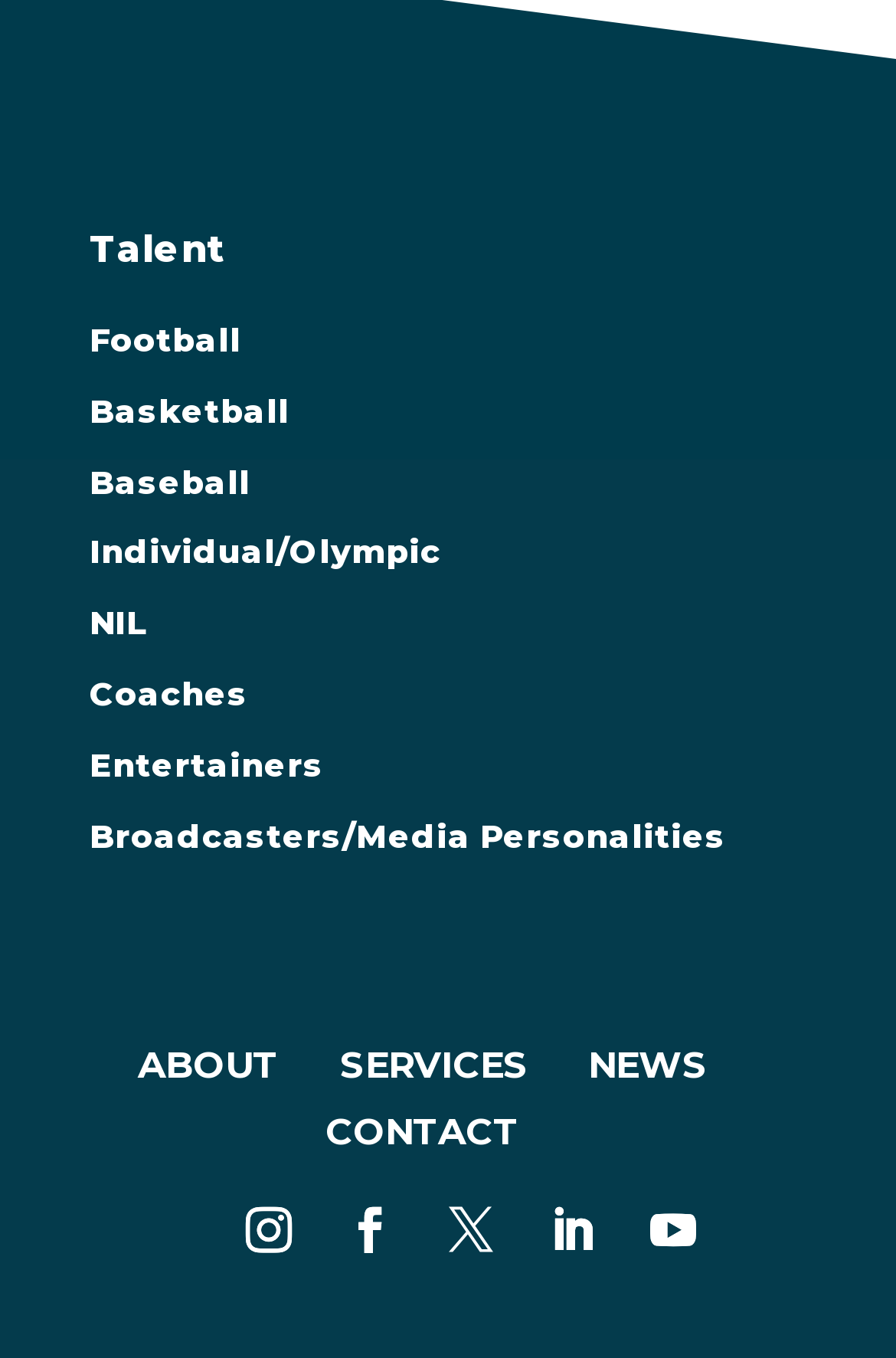What is the name of the company?
Could you please answer the question thoroughly and with as much detail as possible?

The company name can be found in the logo image at the top of the page, which is described as 'Rare Talent Sports and Entertainment logo'.